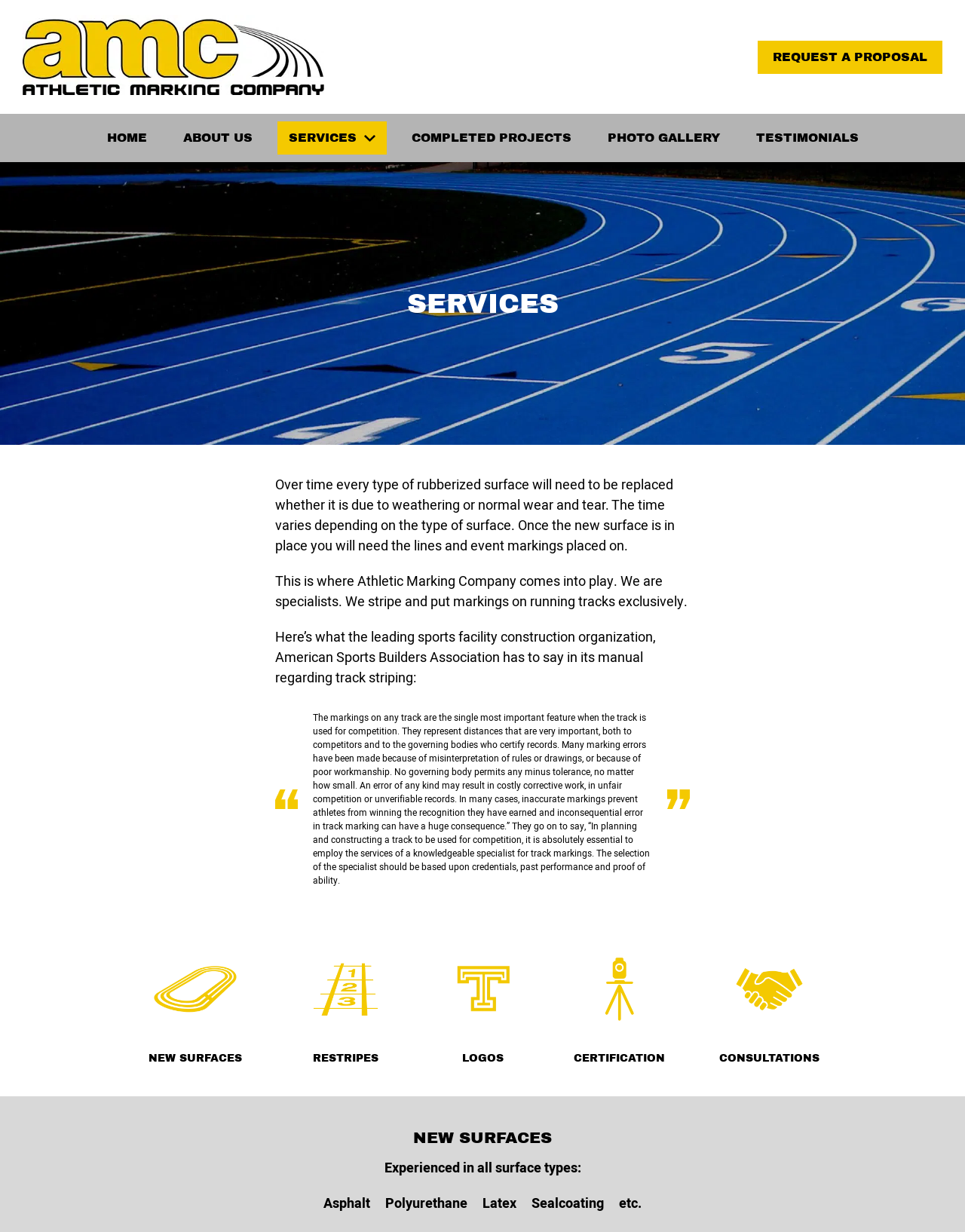What type of surfaces does Athletic Marking Company specialize in?
Based on the image, provide your answer in one word or phrase.

Rubberized surfaces